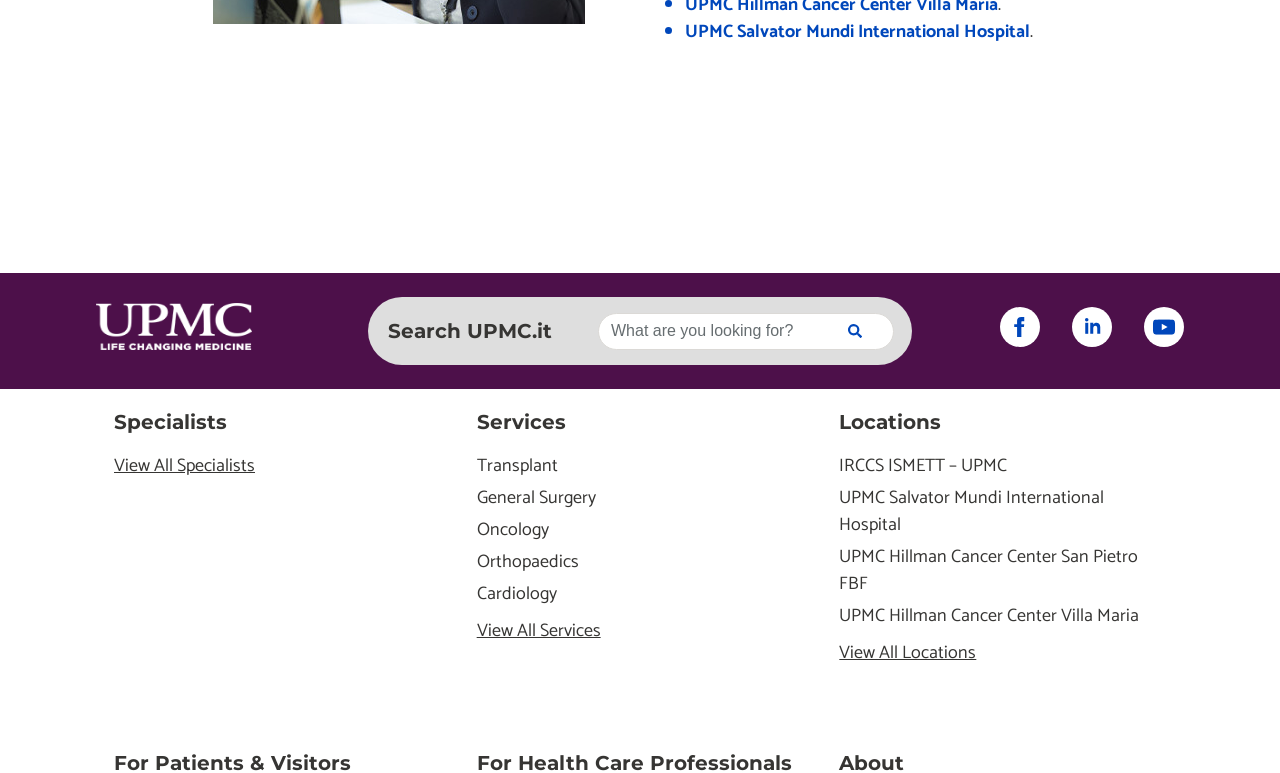How many social media links are present?
Based on the visual, give a brief answer using one word or a short phrase.

3